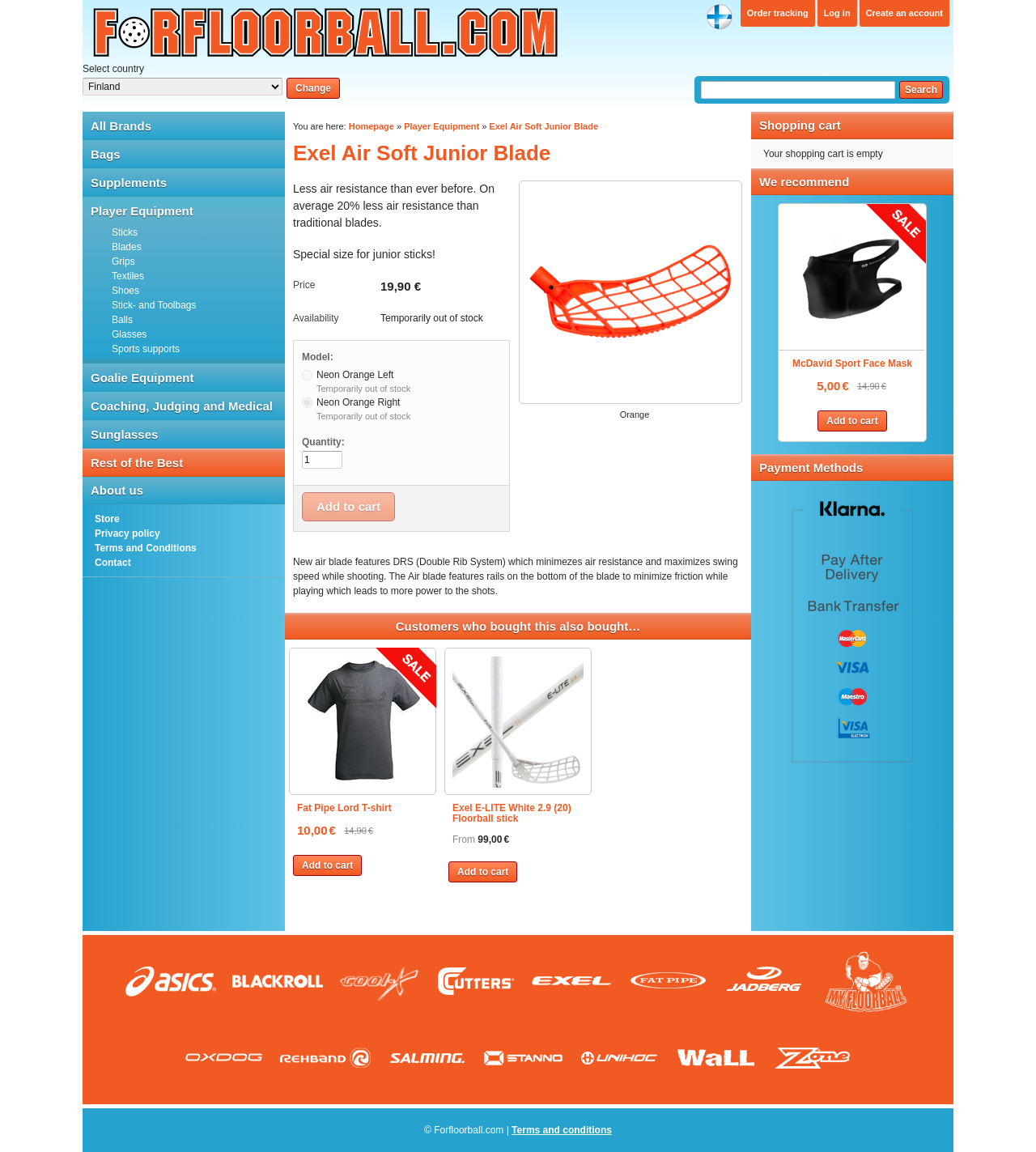Locate the bounding box coordinates of the item that should be clicked to fulfill the instruction: "Add Exel Air Soft Junior Blade to cart".

[0.291, 0.427, 0.381, 0.452]